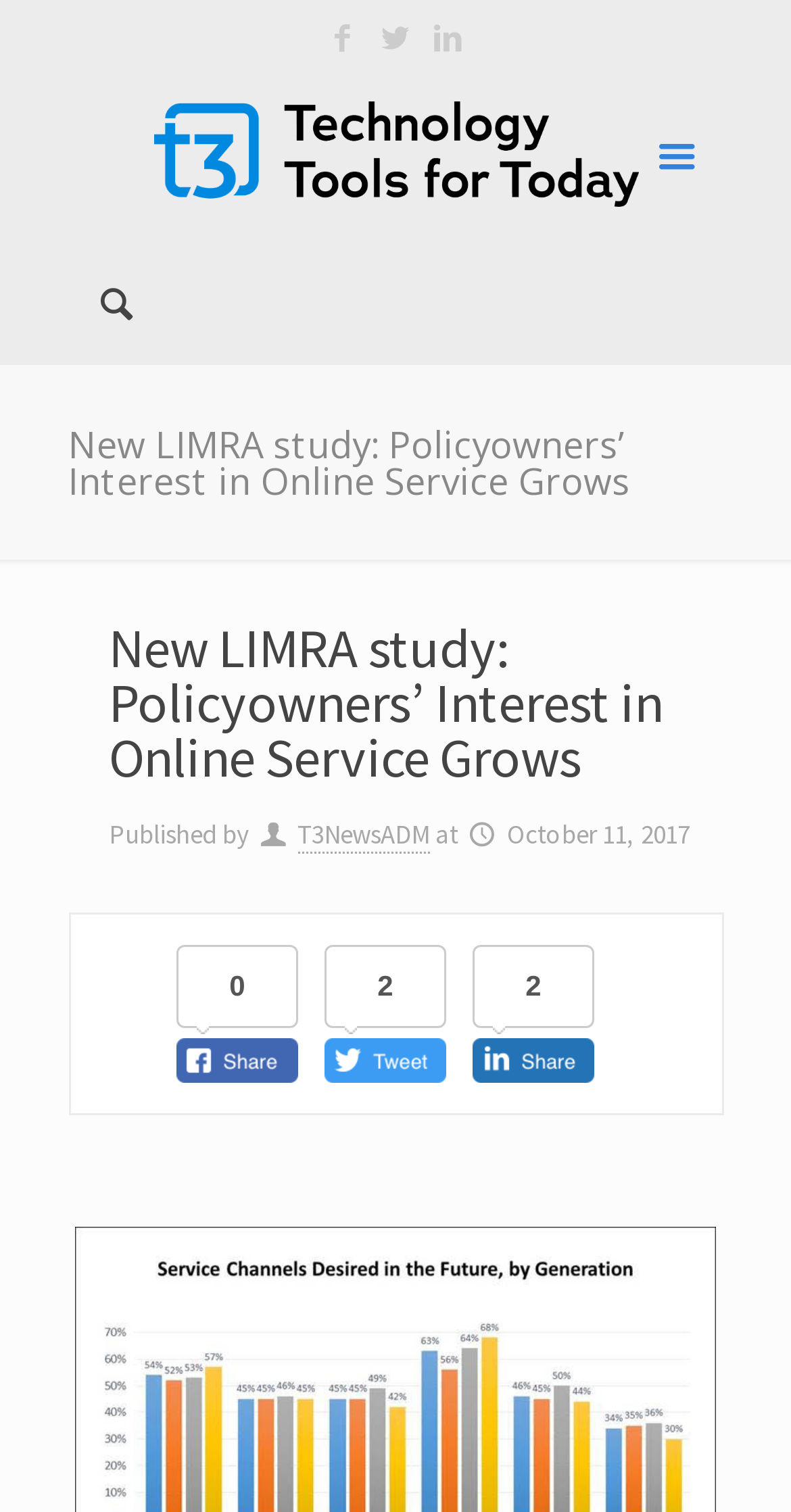When was the article published?
Use the information from the screenshot to give a comprehensive response to the question.

I found the publication date by looking at the time element that contains the text 'October 11, 2017', which indicates the date when the article was published.